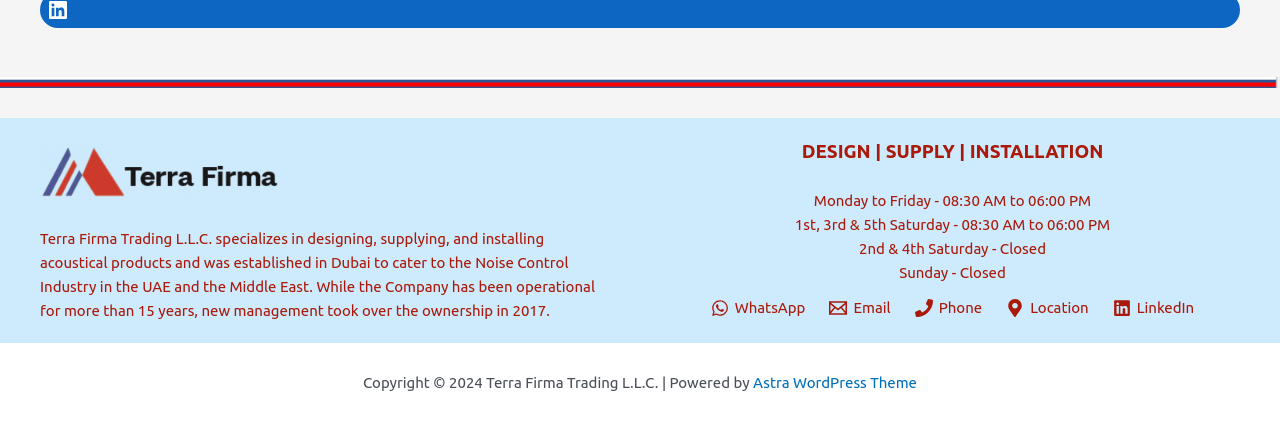Review the image closely and give a comprehensive answer to the question: Who powers the company's website?

The company's website is powered by Astra WordPress Theme, as stated in the link element with ID 248, which provides a link to the theme's website.